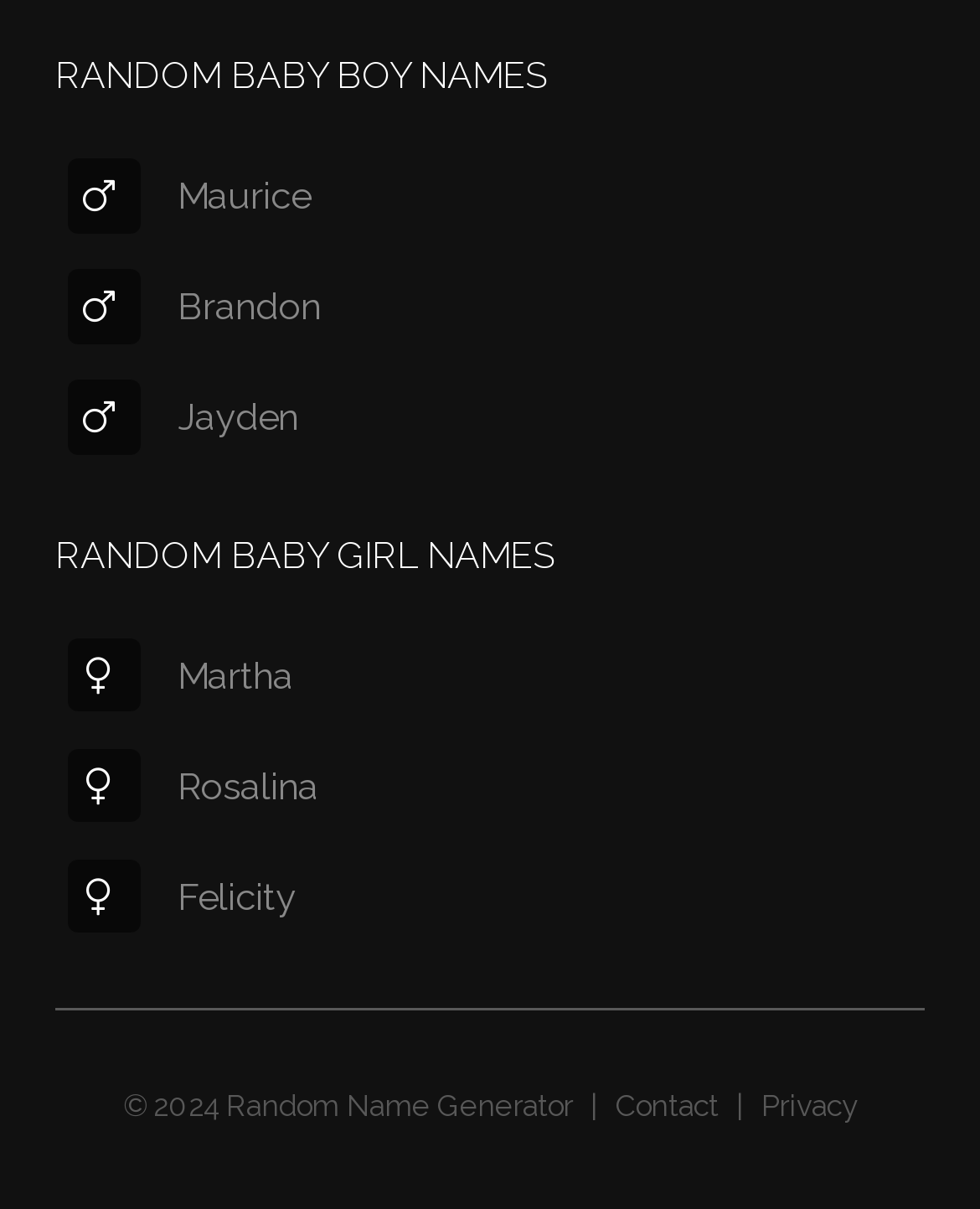What is the purpose of the link 'Random Name Generator'?
Answer the question with a detailed and thorough explanation.

The link 'Random Name Generator' is likely a tool that generates random names, possibly for users who want to find a random name for their baby or for other purposes.